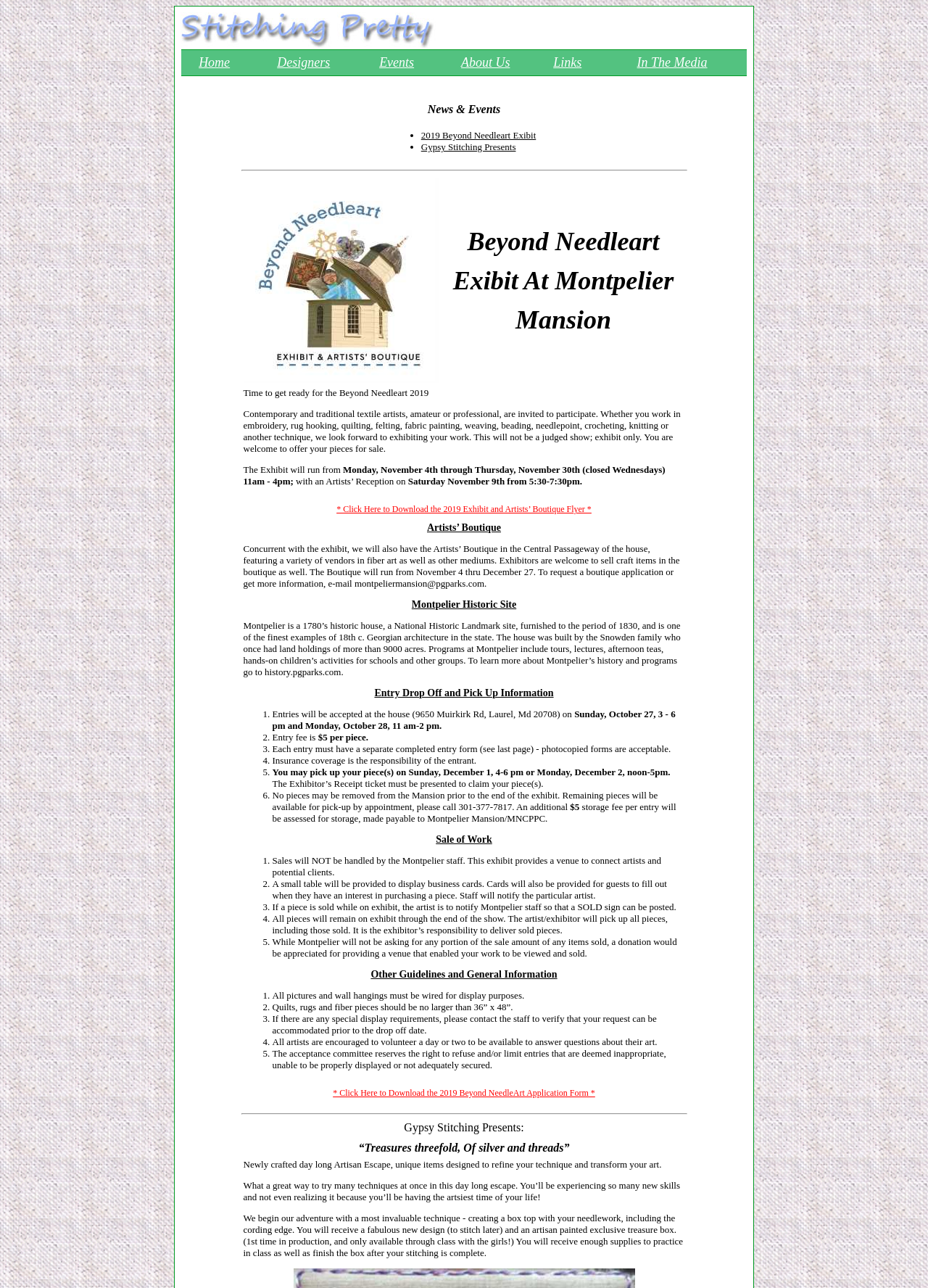Analyze and describe the webpage in a detailed narrative.

This webpage is about Stitching Pretty, a website related to needle art and textile exhibitions. At the top, there is a logo "Stitching Pretty" with an image, which is also a link. Below the logo, there is a navigation menu with links to "Home", "Designers", "Events", "About Us", "Links", and "In The Media".

Under the navigation menu, there is a section with a title "2019 Beyond Needleart Exhibit" and a list of events with bullet points, including "2019 Beyond Needleart Exhibit Gypsy Stitching Presents". Below this section, there is a horizontal separator line.

The main content of the webpage is about the "Beyond Needleart 2019" exhibition, which is a contemporary and traditional textile art exhibition. The exhibition is open to artists of all levels, and the webpage provides detailed information about the exhibition, including the dates, location, and rules for participation. There are also links to download the exhibition and artist boutique flyers, as well as the application form.

The webpage also includes information about the Montpelier Historic Site, where the exhibition will take place, and its programs and activities. Additionally, there are guidelines and general information about the exhibition, including rules for display, sales, and insurance.

At the bottom of the webpage, there is another horizontal separator line, and the webpage ends with a link to download the 2019 Beyond NeedleArt Application Form.